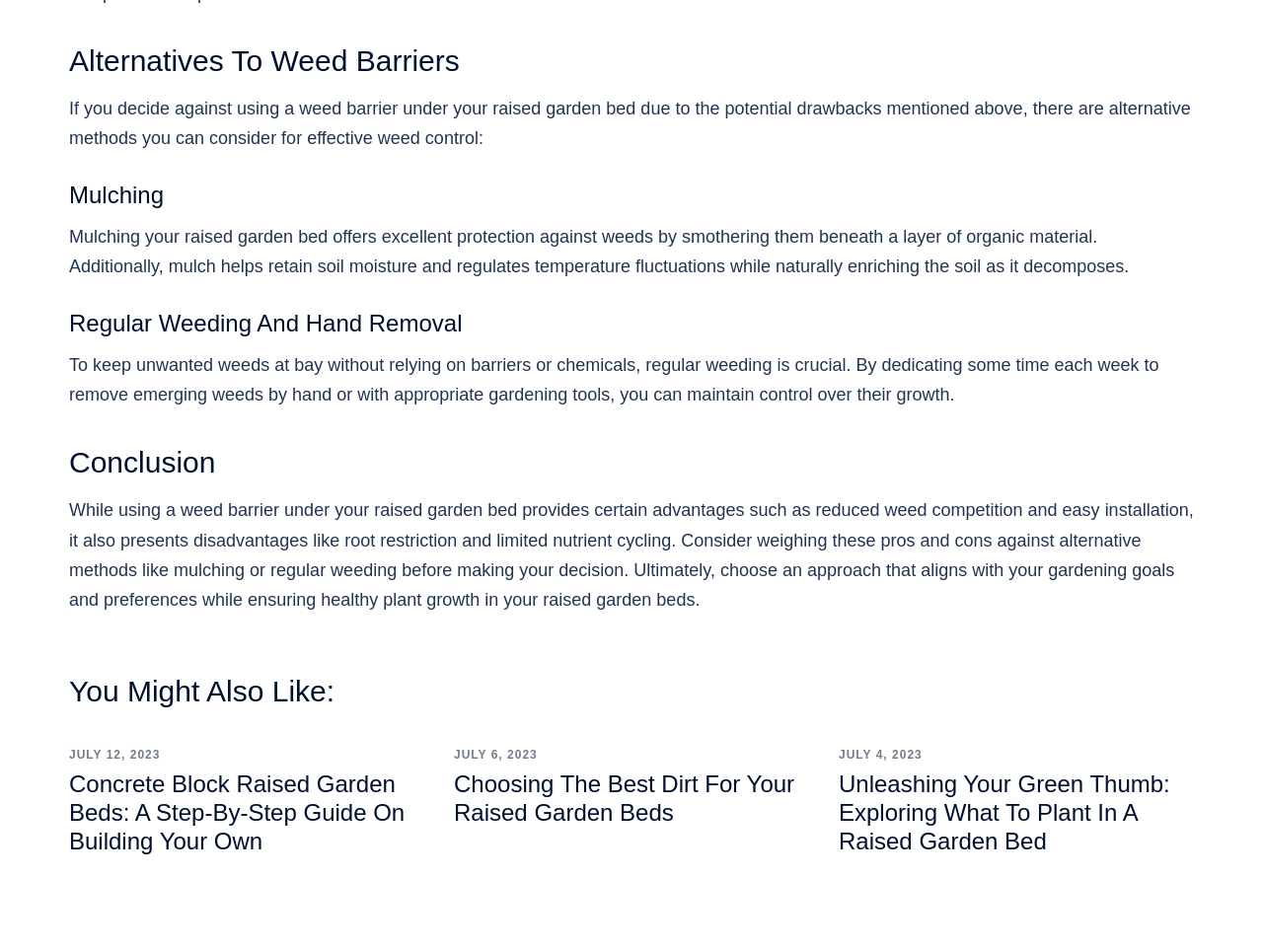Identify the bounding box for the UI element specified in this description: "July 12, 2023". The coordinates must be four float numbers between 0 and 1, formatted as [left, top, right, bottom].

[0.055, 0.786, 0.127, 0.8]